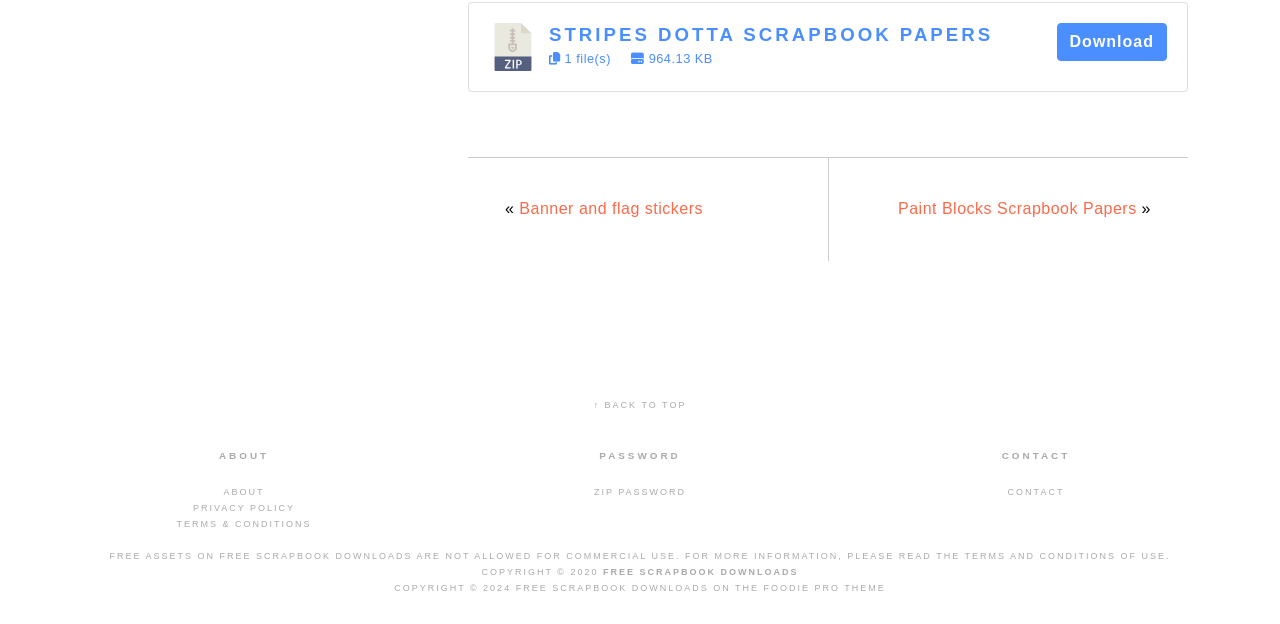What is the purpose of the '«' and '»' symbols?
Refer to the screenshot and respond with a concise word or phrase.

Navigation